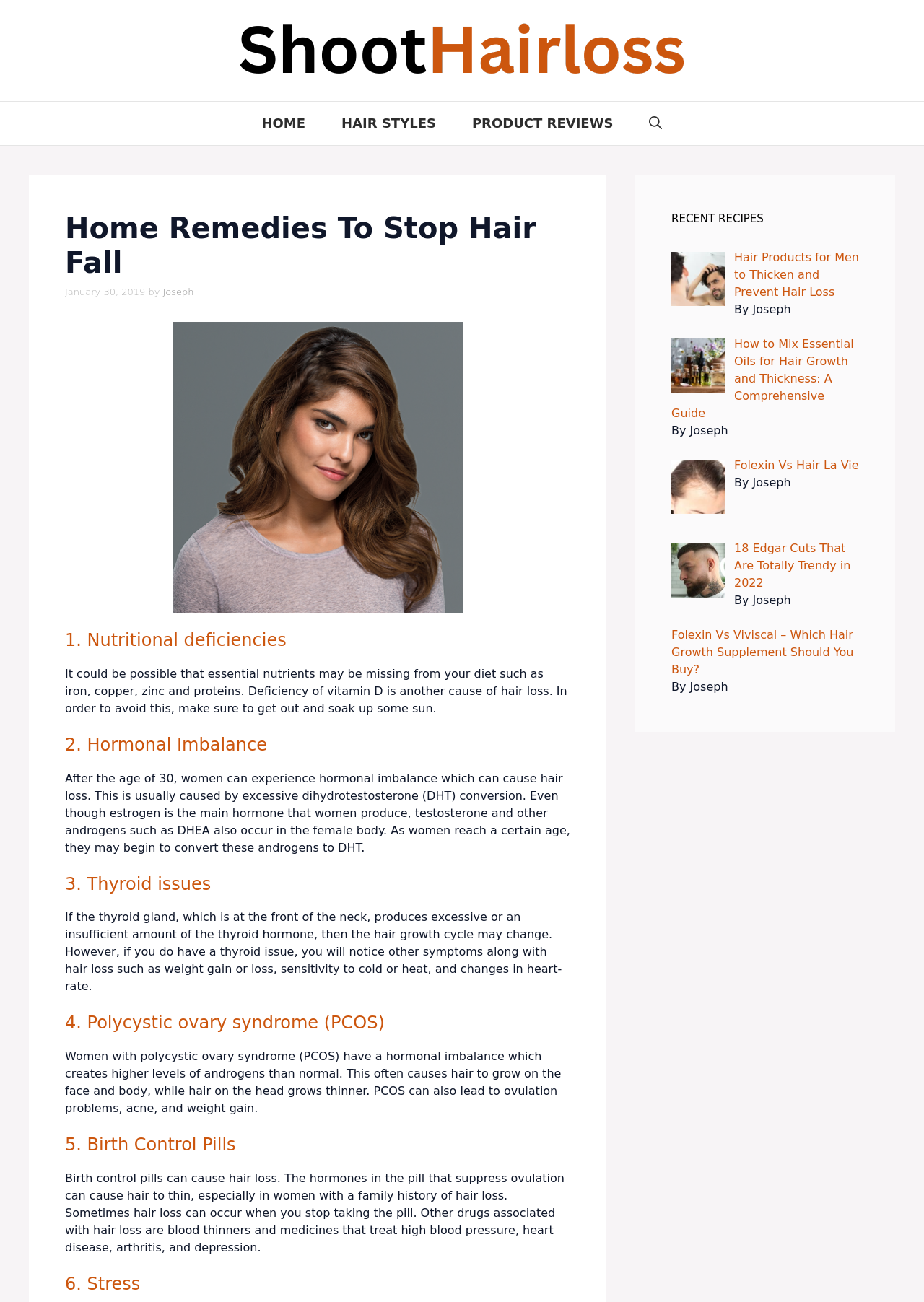Identify the webpage's primary heading and generate its text.

Home Remedies To Stop Hair Fall